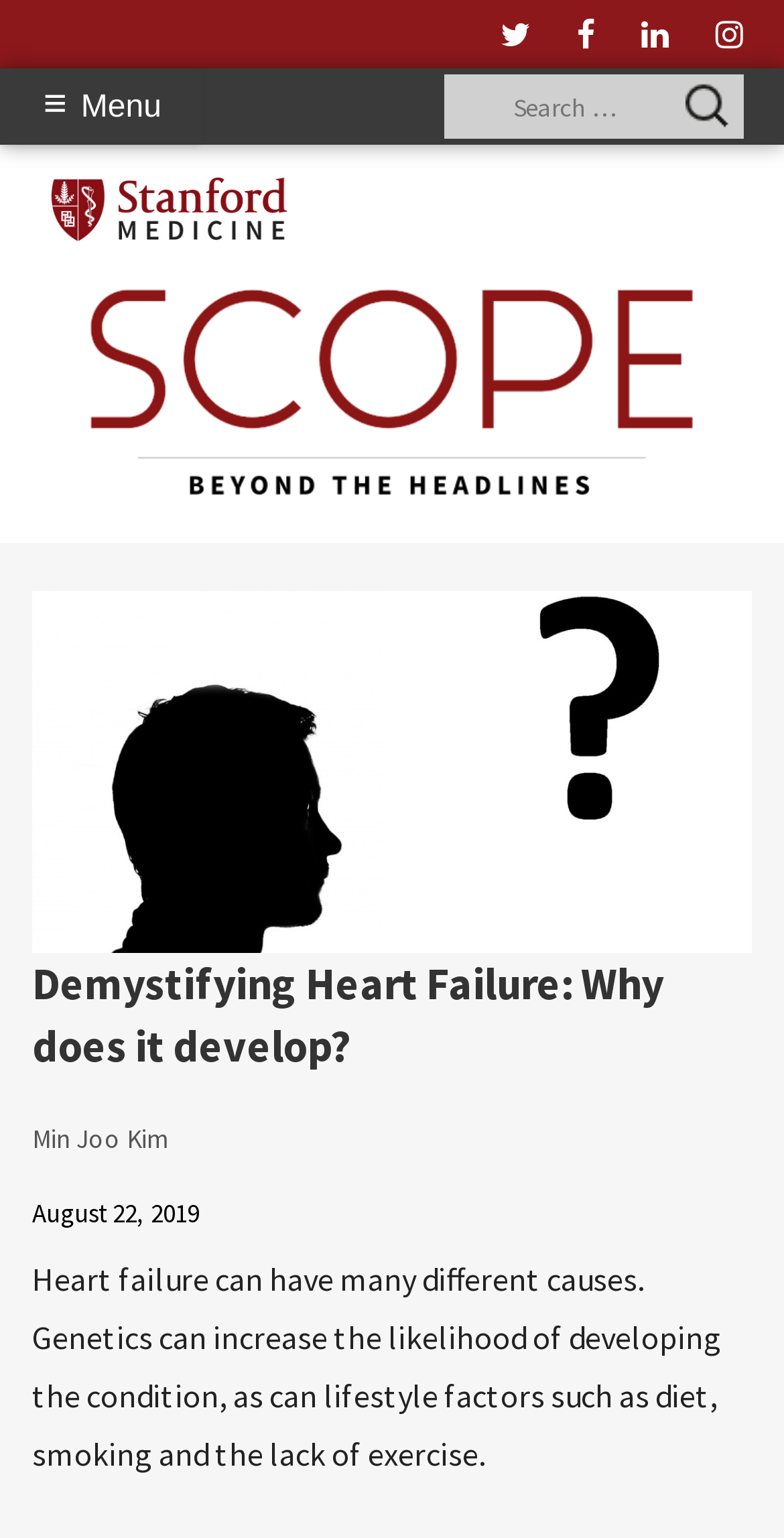Answer the question below using just one word or a short phrase: 
What is the name of the logo in the top left corner?

Scope logo